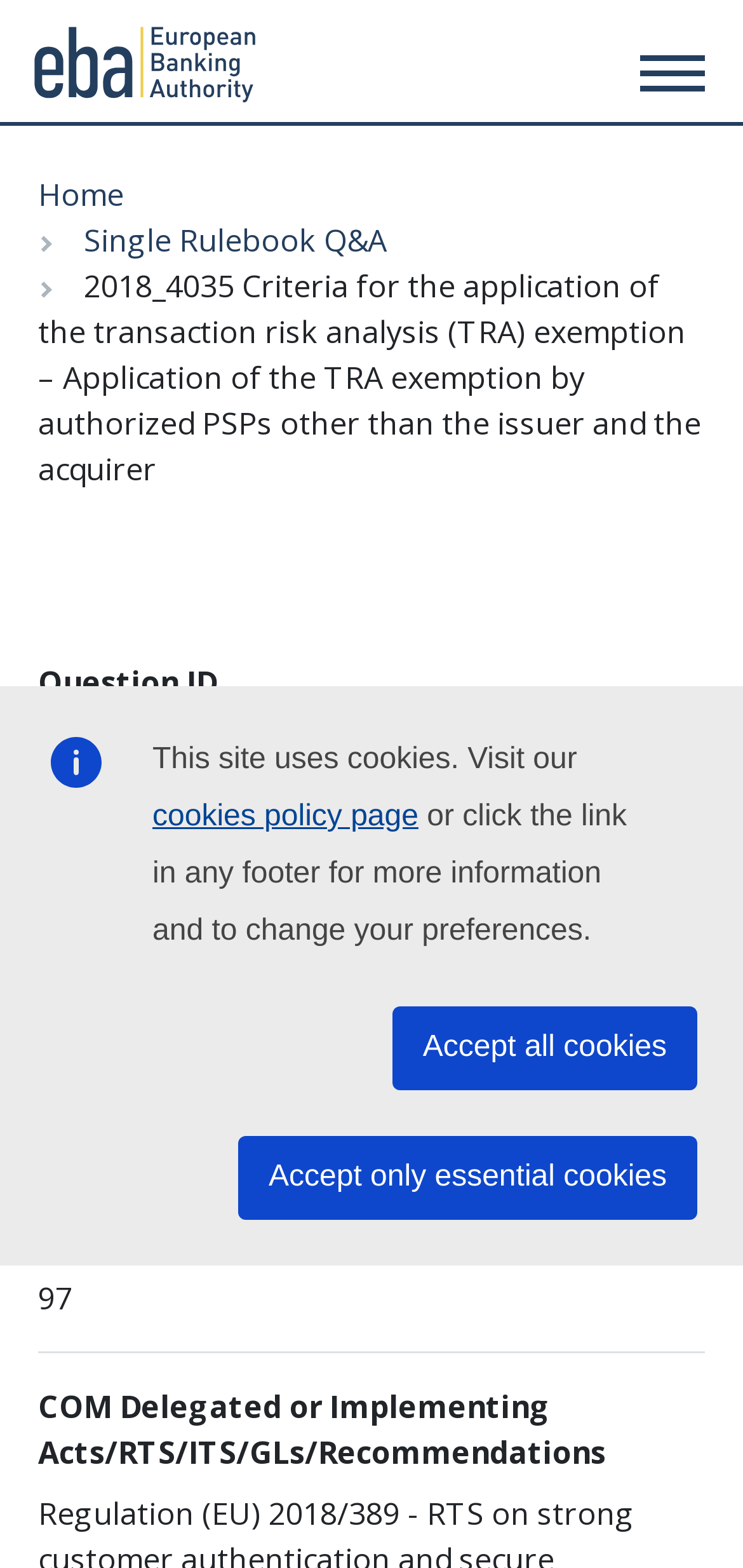Give a one-word or short phrase answer to the question: 
What is the legal act related to this question?

Directive 2015/2366/EU (PSD2)